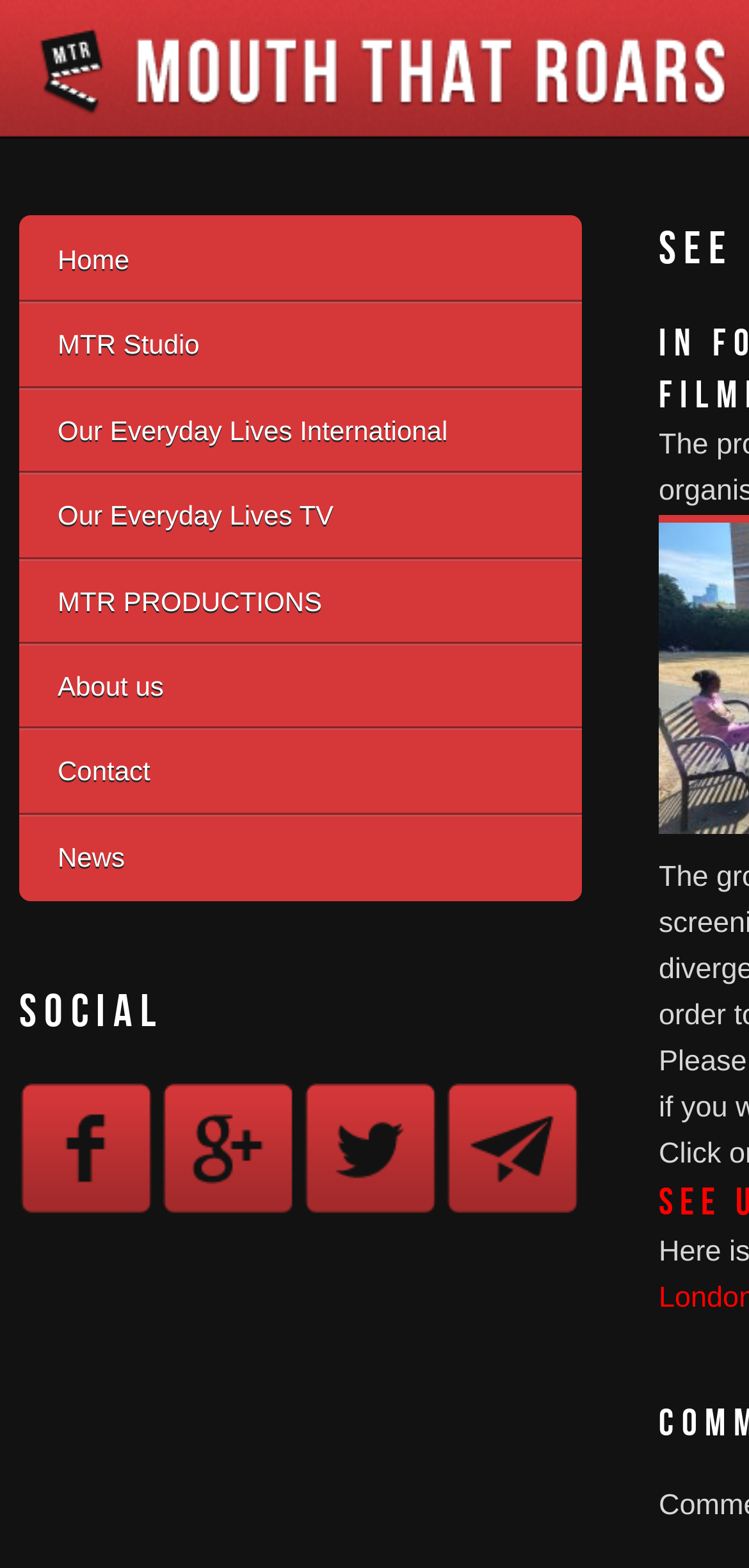Provide the bounding box coordinates for the area that should be clicked to complete the instruction: "go to home page".

[0.077, 0.152, 0.777, 0.179]